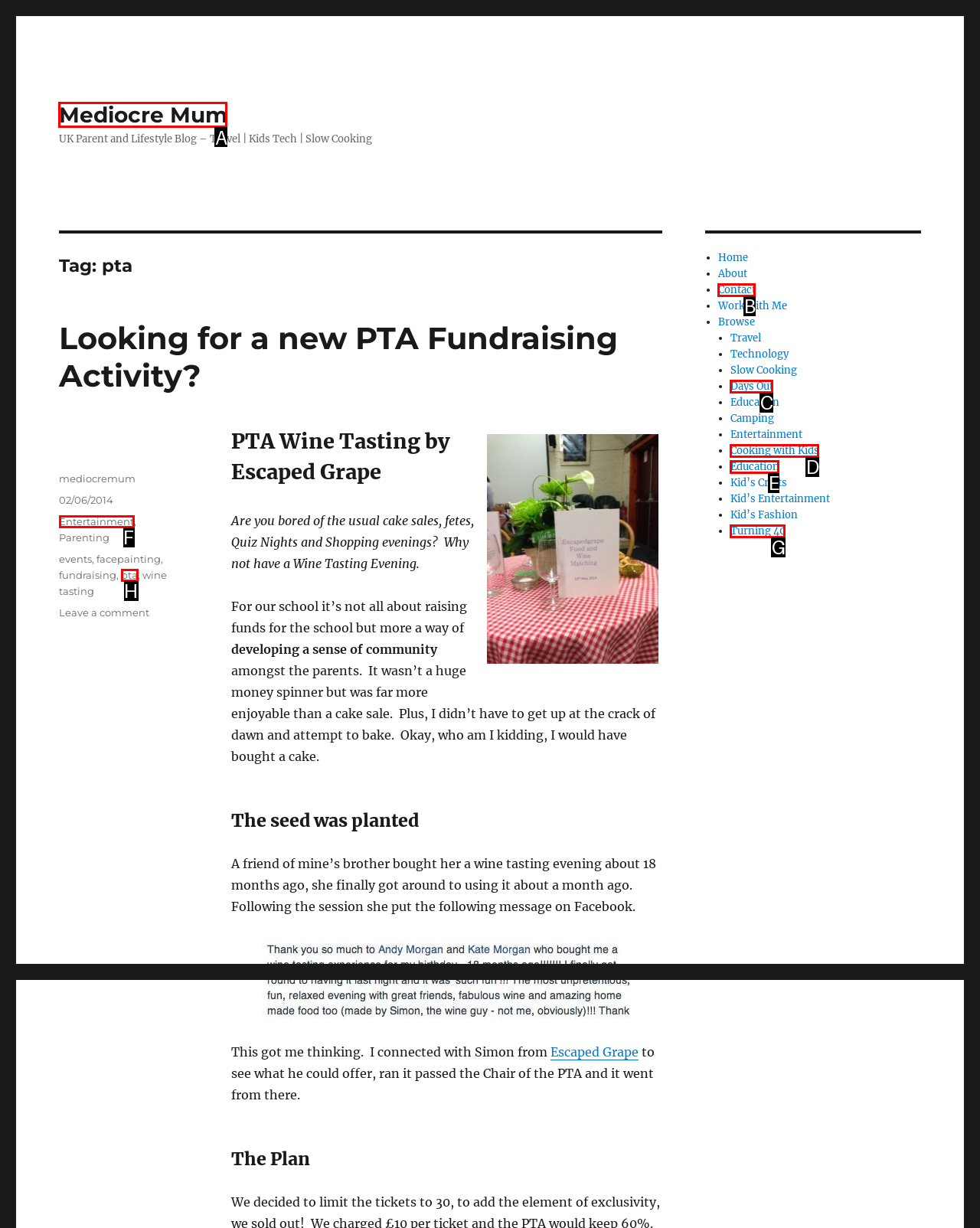Identify the correct UI element to click for this instruction: Click on the 'Mediocre Mum' link
Respond with the appropriate option's letter from the provided choices directly.

A